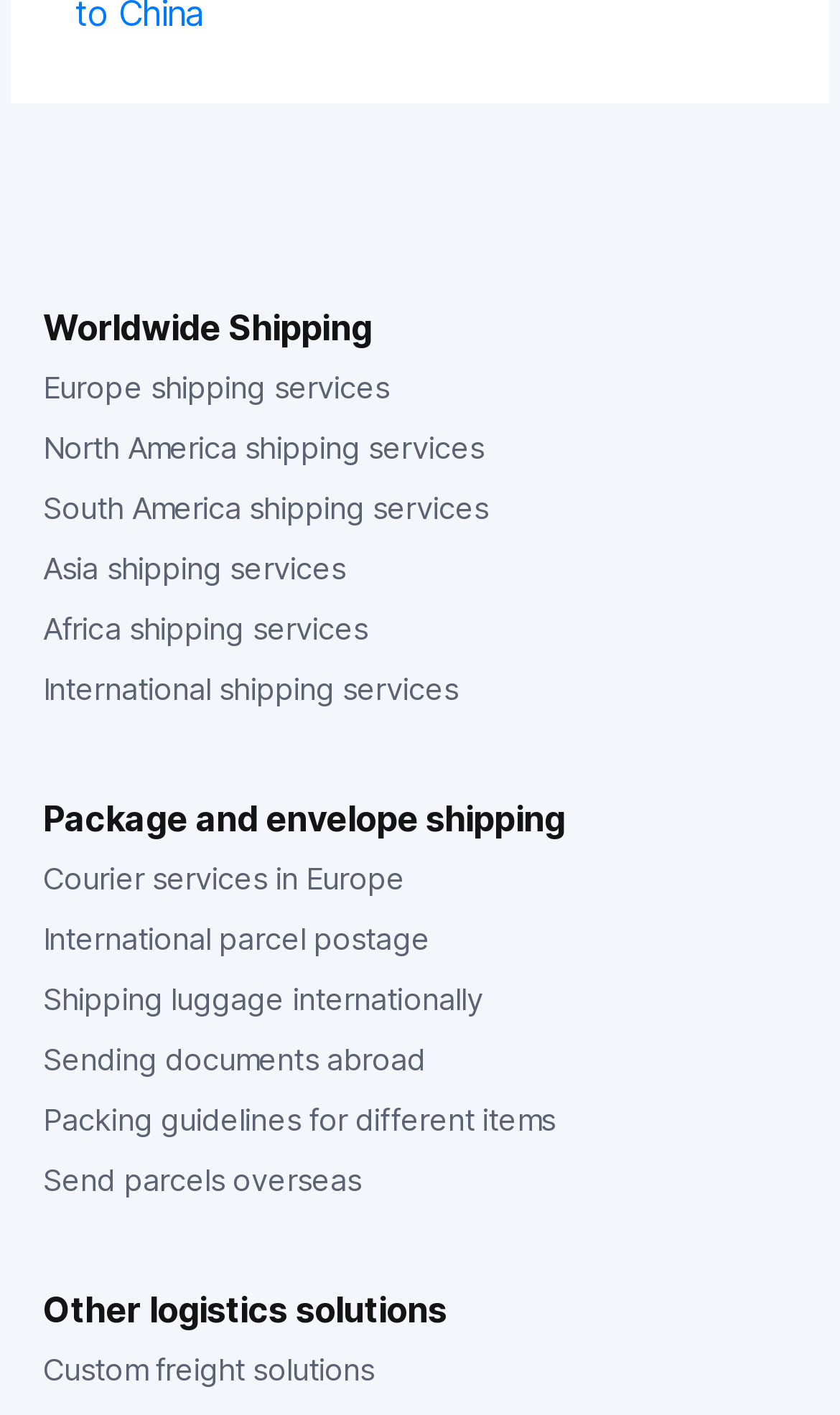Give a succinct answer to this question in a single word or phrase: 
What is the topic of the link with ID 212?

Packing guidelines